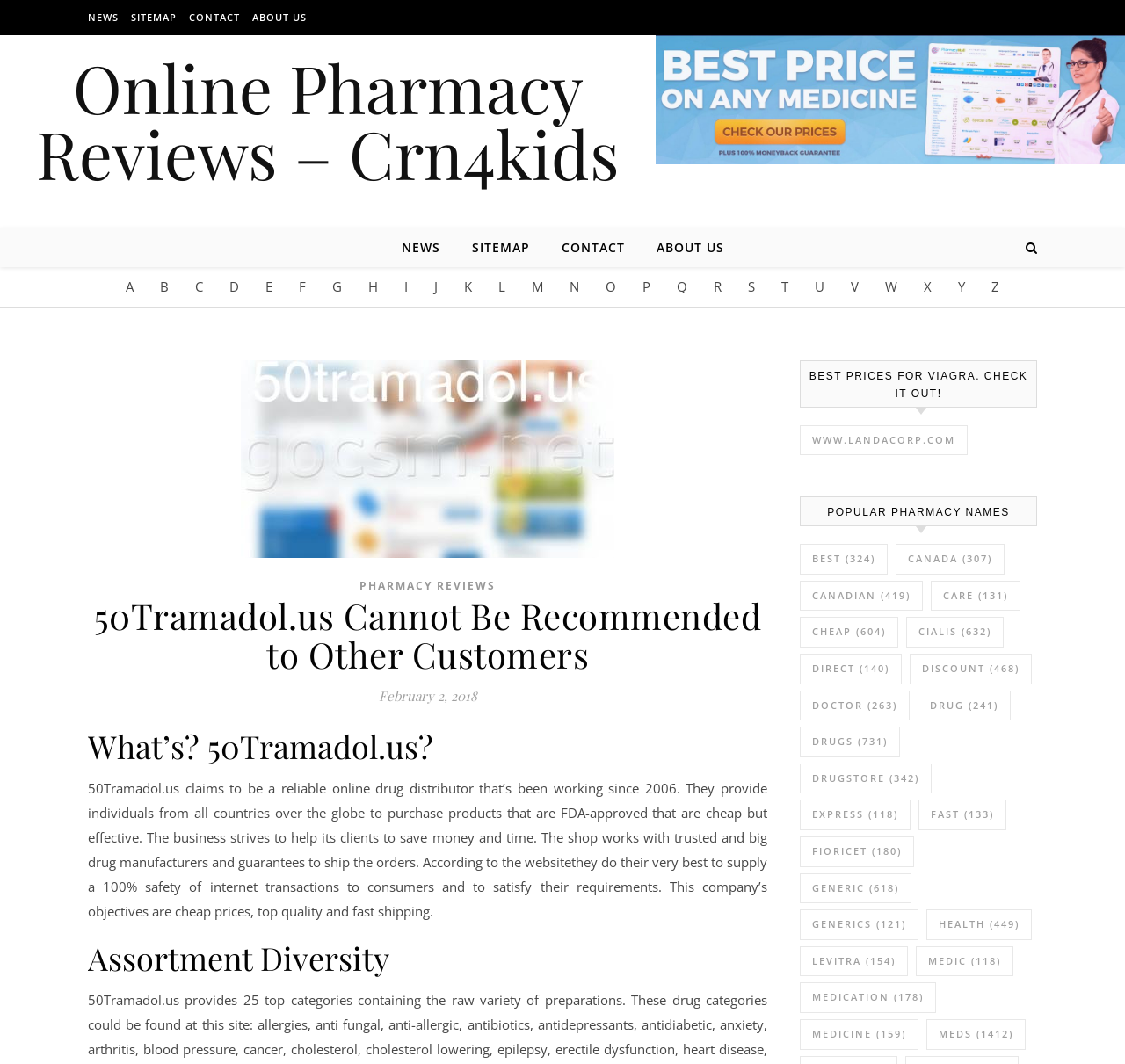Please indicate the bounding box coordinates for the clickable area to complete the following task: "Click on Best". The coordinates should be specified as four float numbers between 0 and 1, i.e., [left, top, right, bottom].

[0.711, 0.511, 0.789, 0.54]